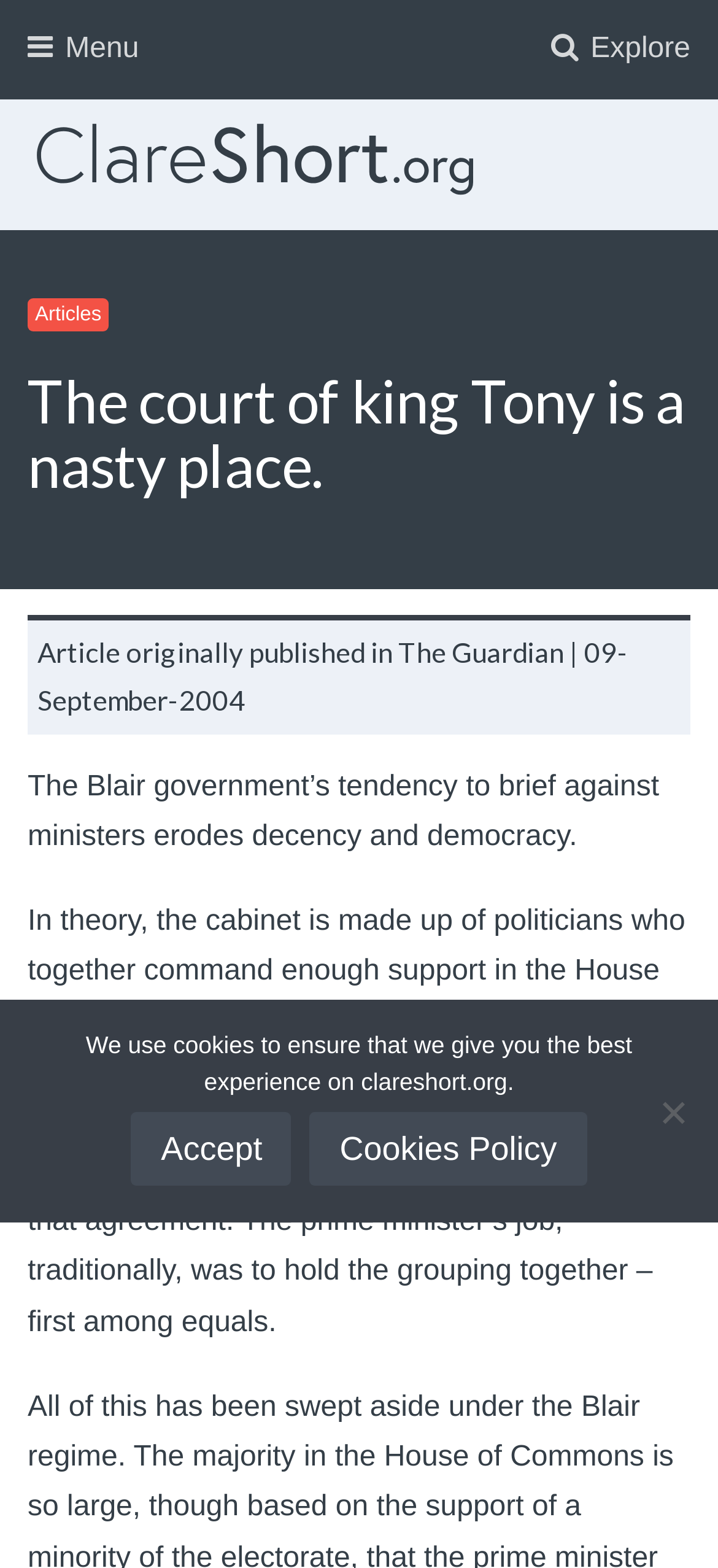Generate the text content of the main headline of the webpage.

The court of king Tony is a nasty place.